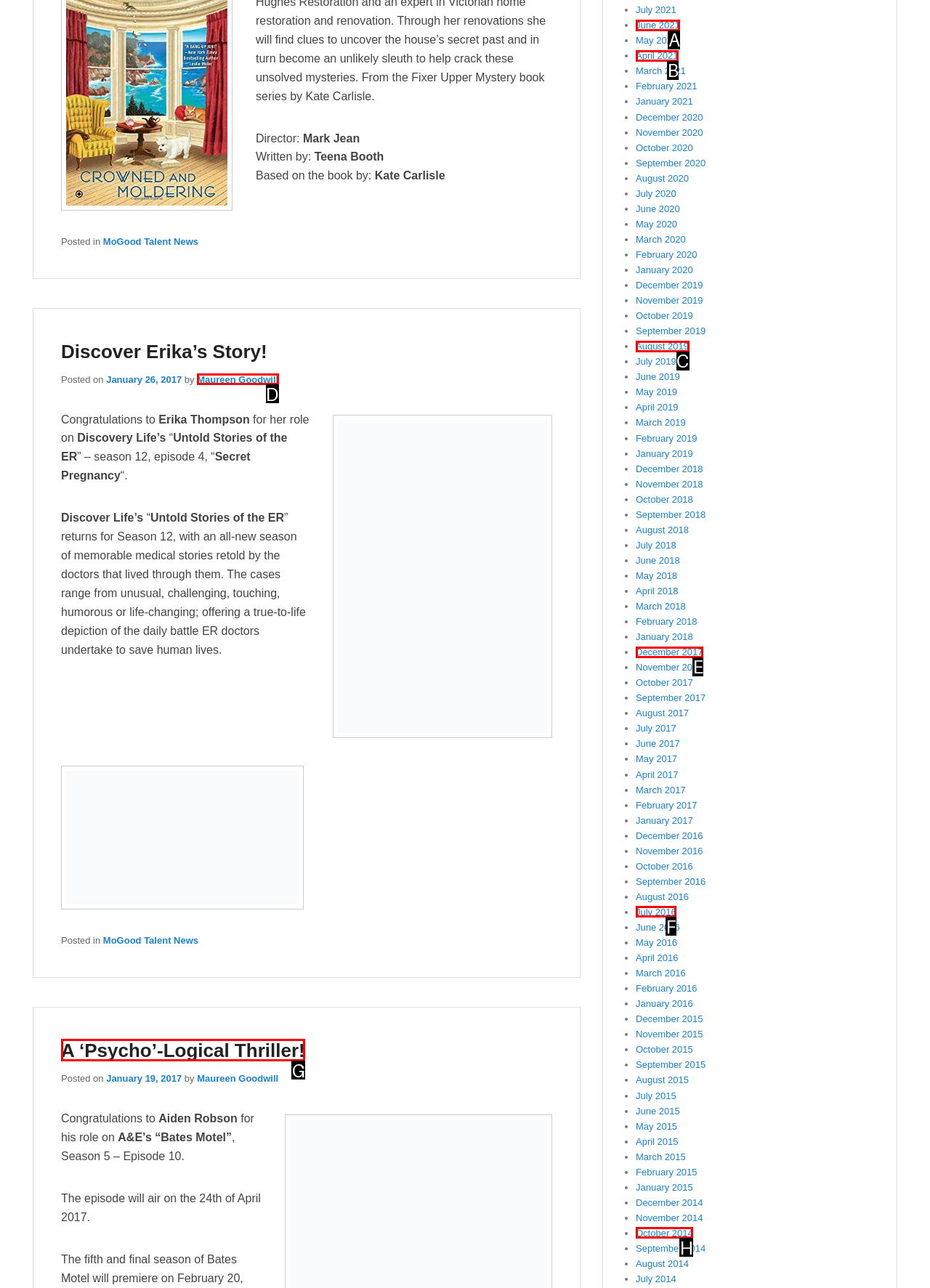To complete the task: Click on 'A ‘Psycho’-Logical Thriller!', which option should I click? Answer with the appropriate letter from the provided choices.

G